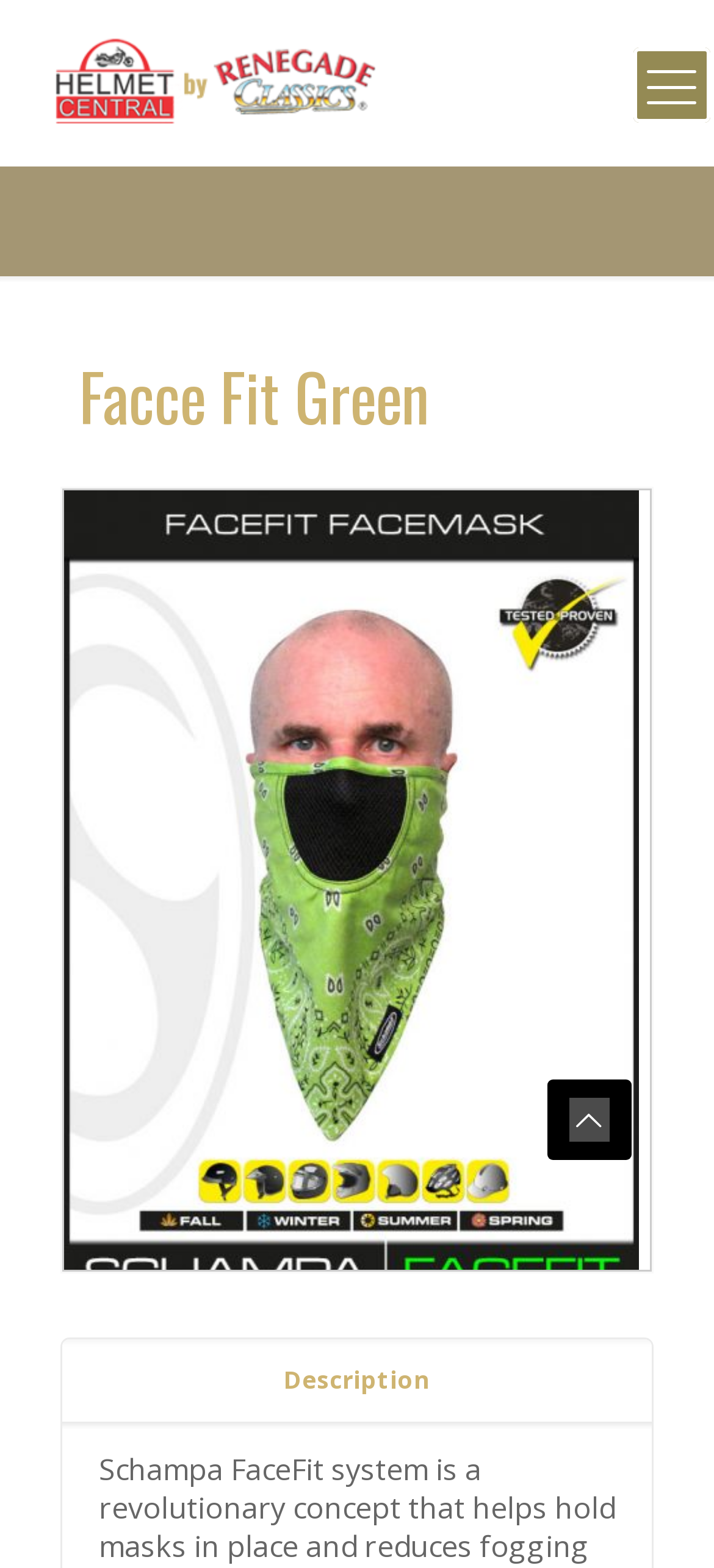Provide your answer in one word or a succinct phrase for the question: 
How many images are on the webpage?

2